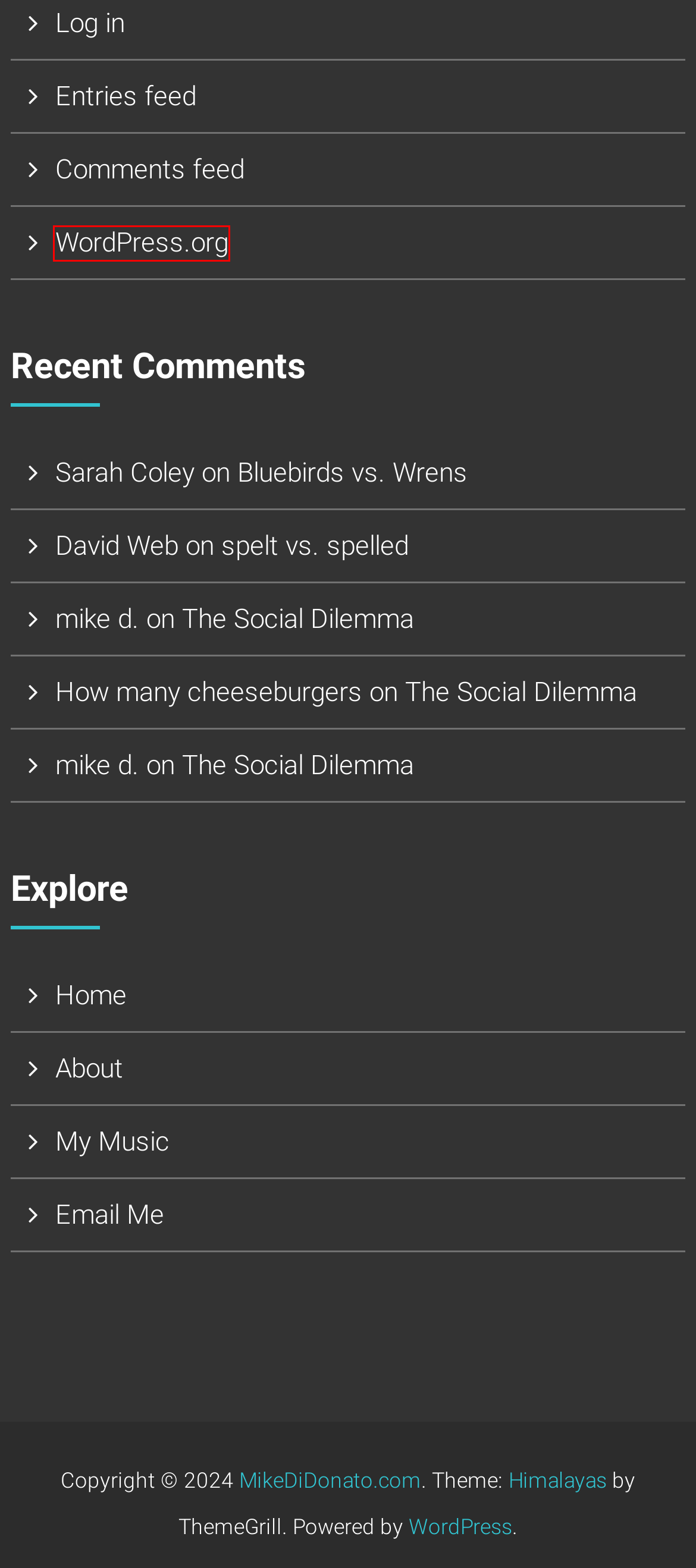You see a screenshot of a webpage with a red bounding box surrounding an element. Pick the webpage description that most accurately represents the new webpage after interacting with the element in the red bounding box. The options are:
A. ▷ Spelled or Spelt – what is correct and how to use it - Blog EN Learniv.com
B. About – MikeDiDonato.com
C. A FASTcinating Experiment – MikeDiDonato.com
D. Log In ‹ MikeDiDonato.com — WordPress
E. Blog Tool, Publishing Platform, and CMS – WordPress.org
F. MikeDiDonato.com
G. spelt vs. spelled – MikeDiDonato.com
H. MikeDiDonato.com – my corner of nowhere particular

E